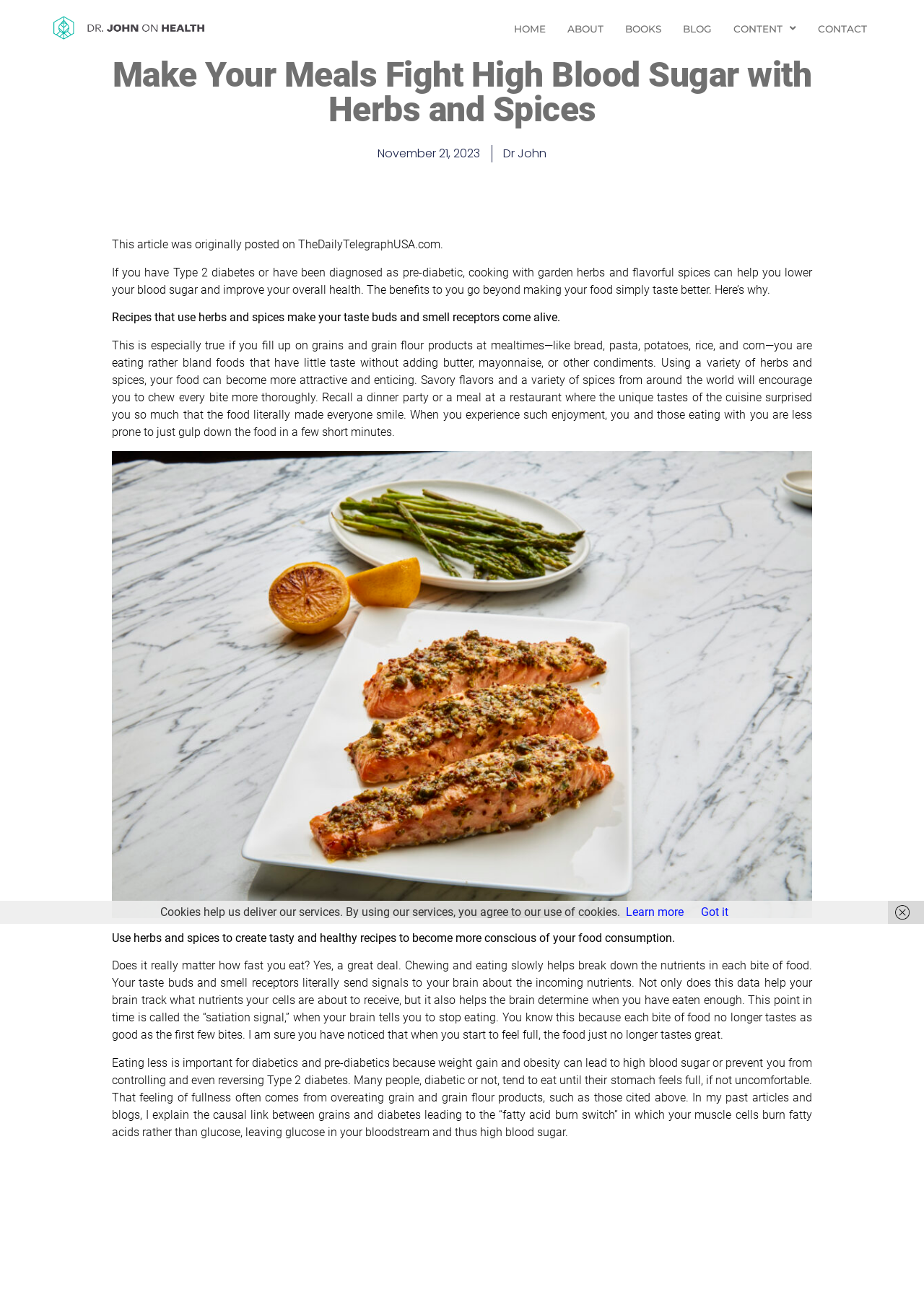Locate the bounding box coordinates of the segment that needs to be clicked to meet this instruction: "Read the article posted on November 21, 2023".

[0.409, 0.111, 0.52, 0.124]